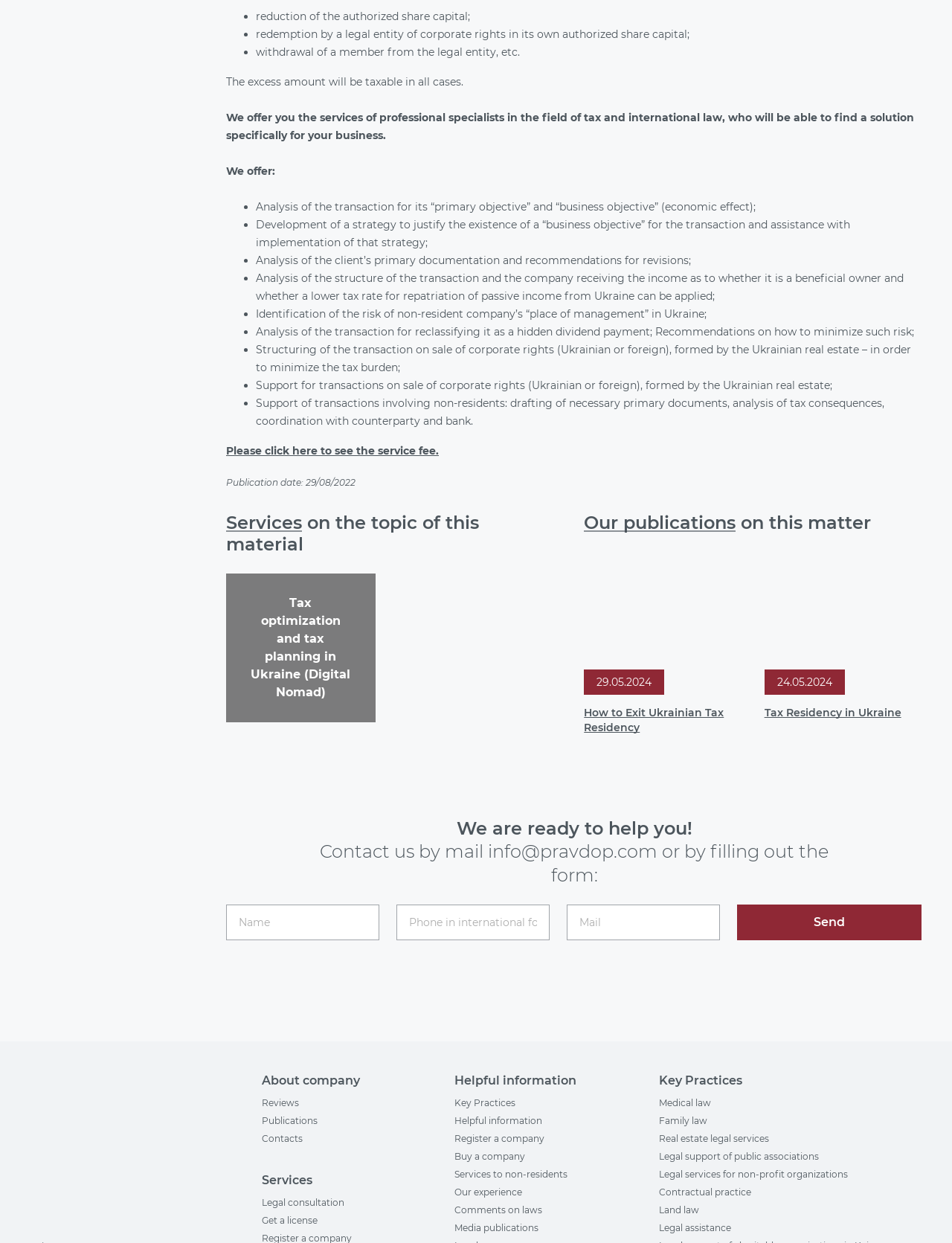Locate the bounding box of the UI element described in the following text: "Legal support of public associations".

[0.692, 0.674, 0.841, 0.683]